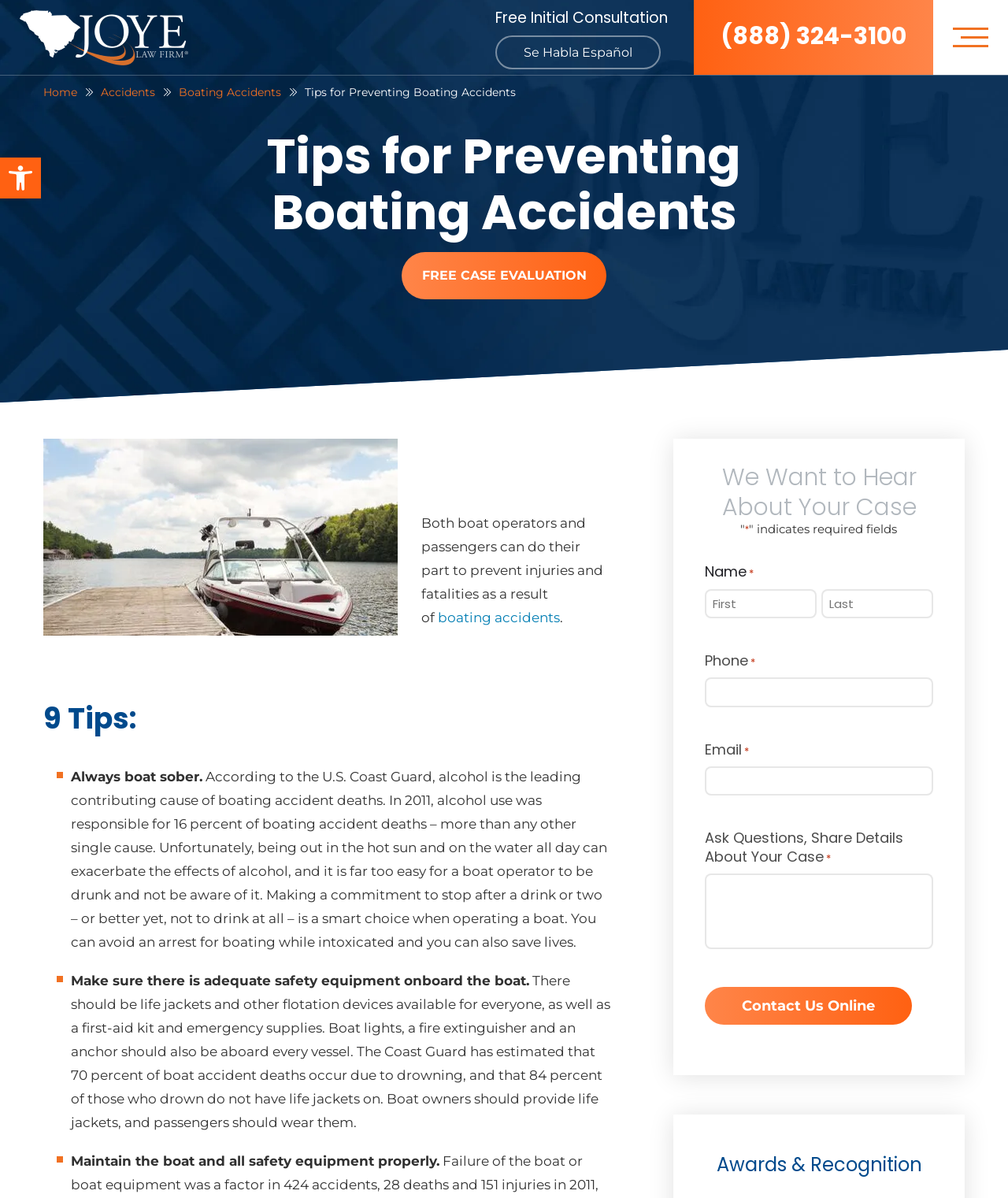Determine the bounding box coordinates of the element's region needed to click to follow the instruction: "Click the 'Contact Us Online' button". Provide these coordinates as four float numbers between 0 and 1, formatted as [left, top, right, bottom].

[0.699, 0.824, 0.905, 0.856]